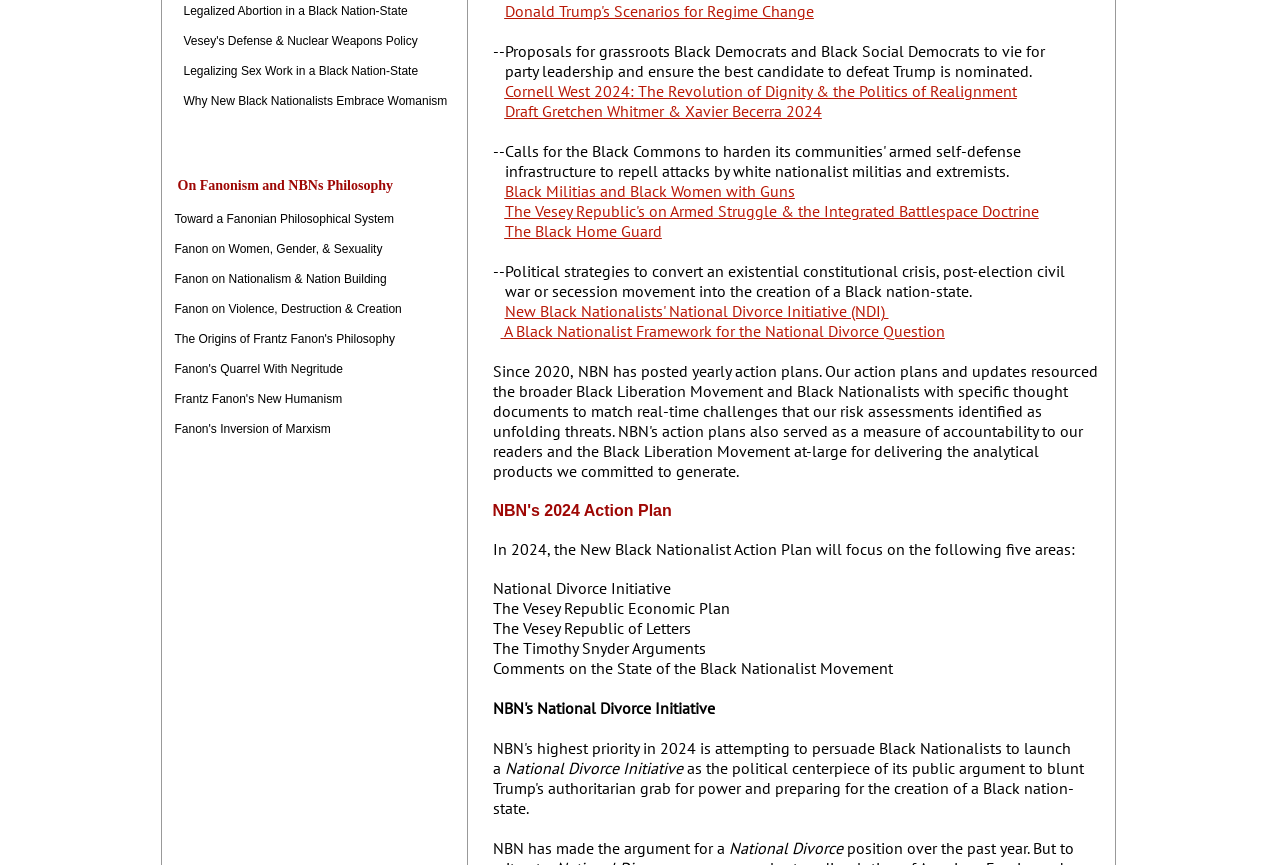Determine the bounding box coordinates of the element's region needed to click to follow the instruction: "Visit 'Draft Gretchen Whitmer & Xavier Becerra 2024'". Provide these coordinates as four float numbers between 0 and 1, formatted as [left, top, right, bottom].

[0.394, 0.117, 0.642, 0.14]